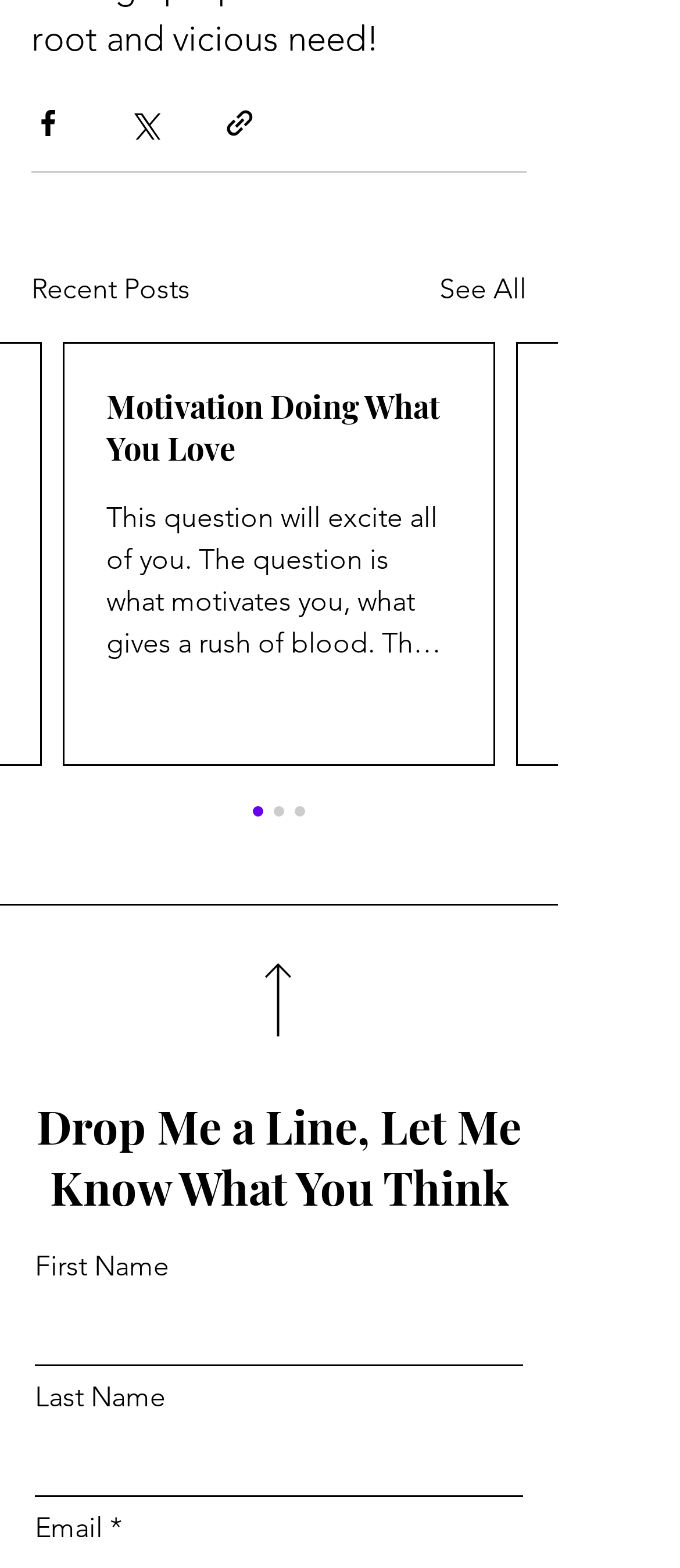Please identify the bounding box coordinates of the element that needs to be clicked to execute the following command: "See all recent posts". Provide the bounding box using four float numbers between 0 and 1, formatted as [left, top, right, bottom].

[0.646, 0.171, 0.774, 0.198]